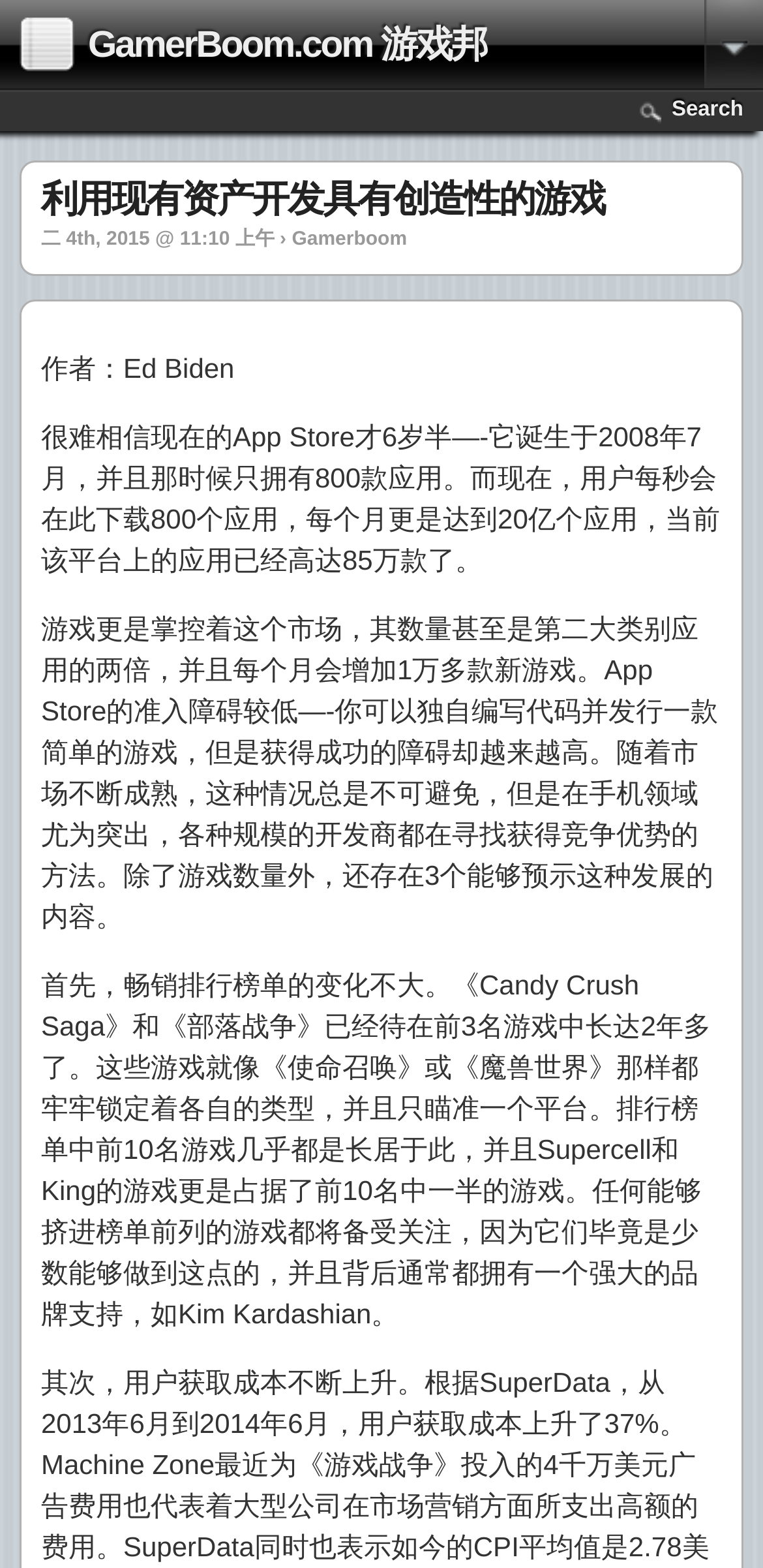Based on the image, please elaborate on the answer to the following question:
How many applications are there on the App Store?

The number of applications on the App Store can be found in the static text element with the text '当前该平台上的应用已经高达85万款了'.